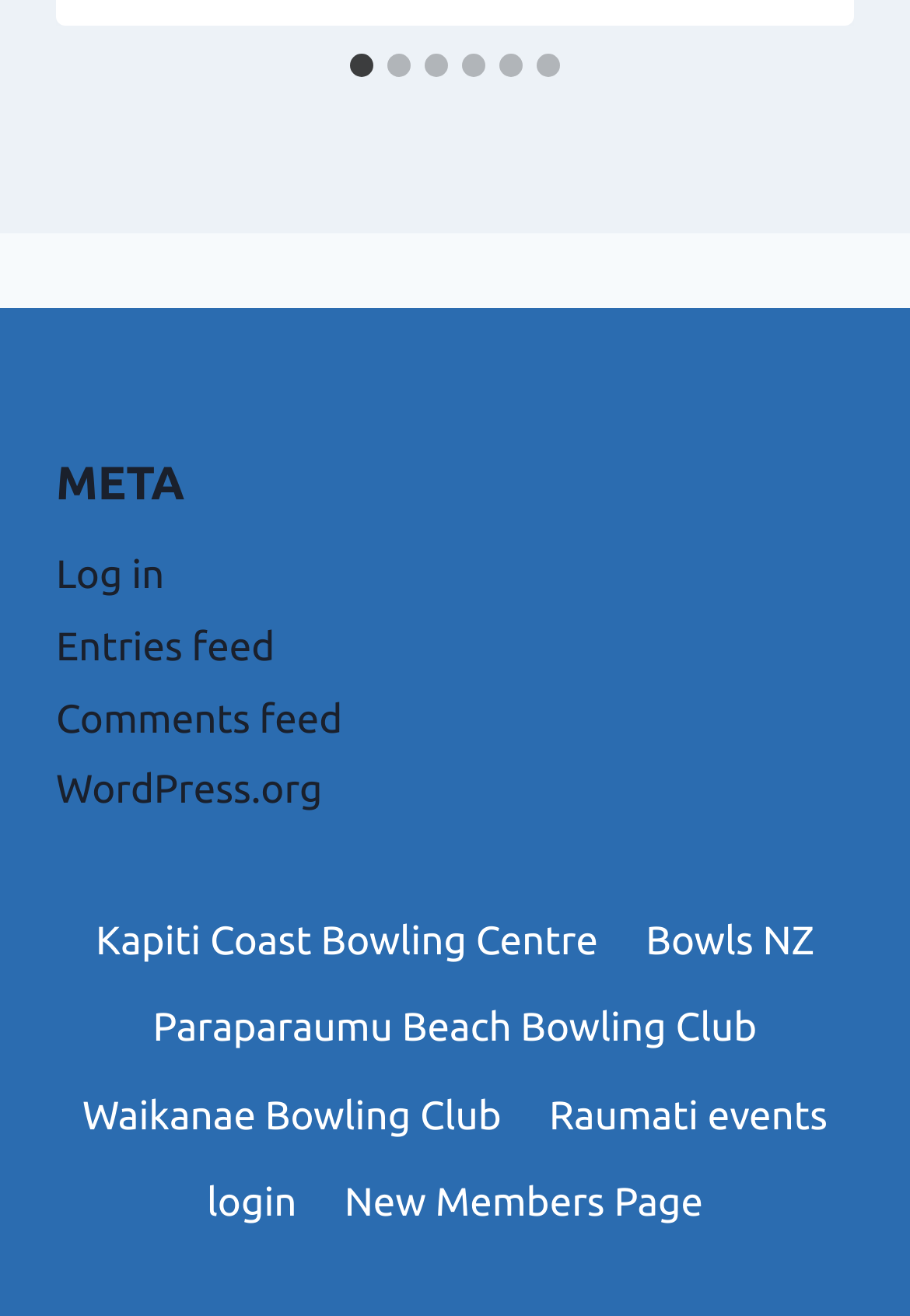Locate and provide the bounding box coordinates for the HTML element that matches this description: "aria-label="Go to slide 3"".

[0.467, 0.04, 0.492, 0.058]